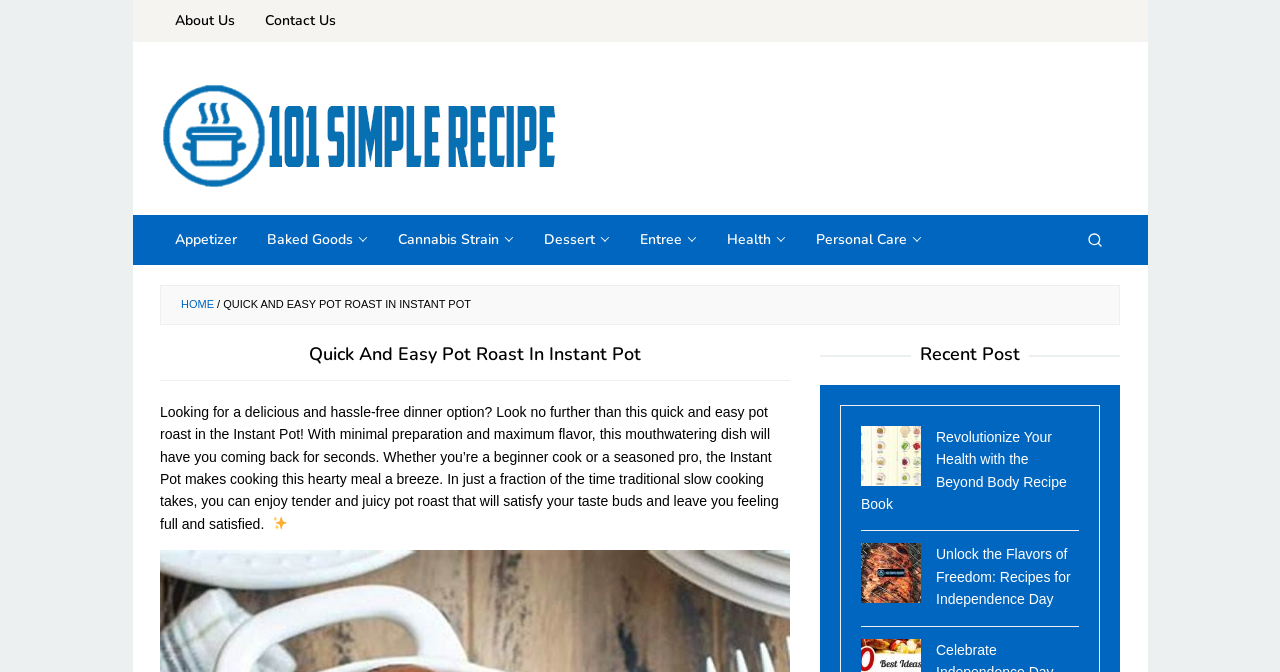Can you provide the bounding box coordinates for the element that should be clicked to implement the instruction: "View the 'Revolutionize Your Health with the Beyond Body Recipe Book' post"?

[0.673, 0.638, 0.833, 0.762]